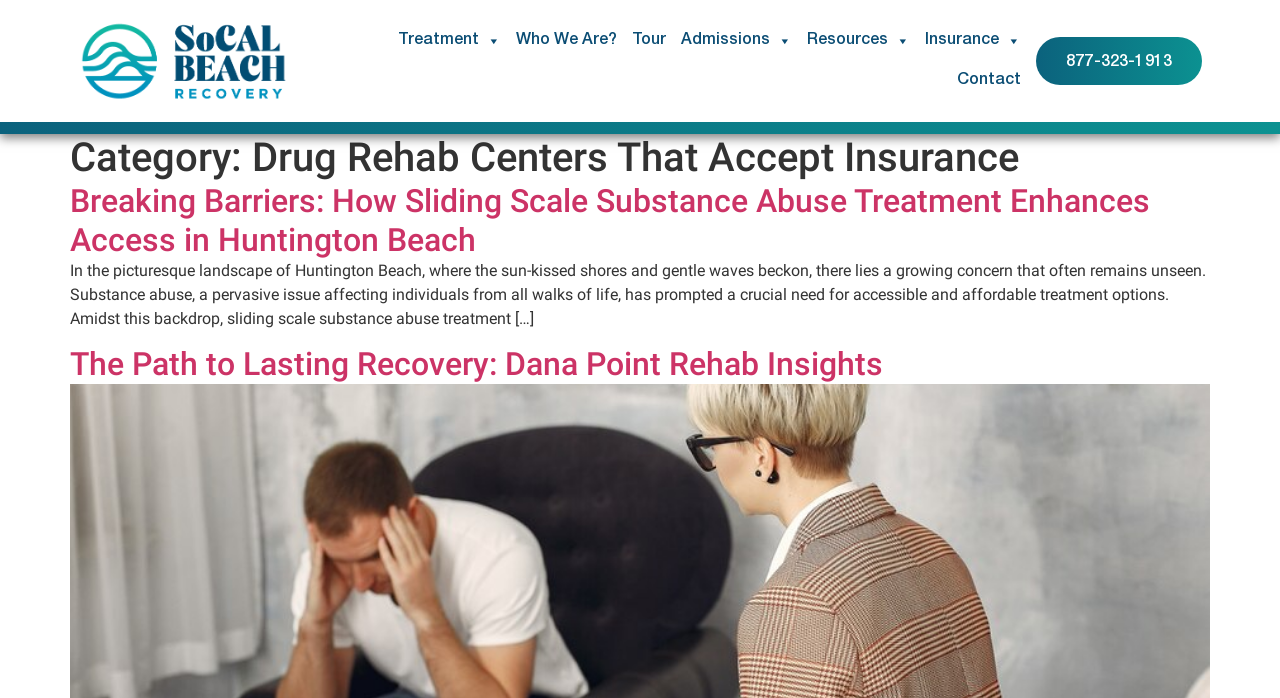What is the purpose of the webpage?
Please give a detailed answer to the question using the information shown in the image.

I inferred the purpose of the webpage by looking at the meta description, the headings, and the content, which all suggest that the webpage is providing information about drug rehab centers that accept insurance.